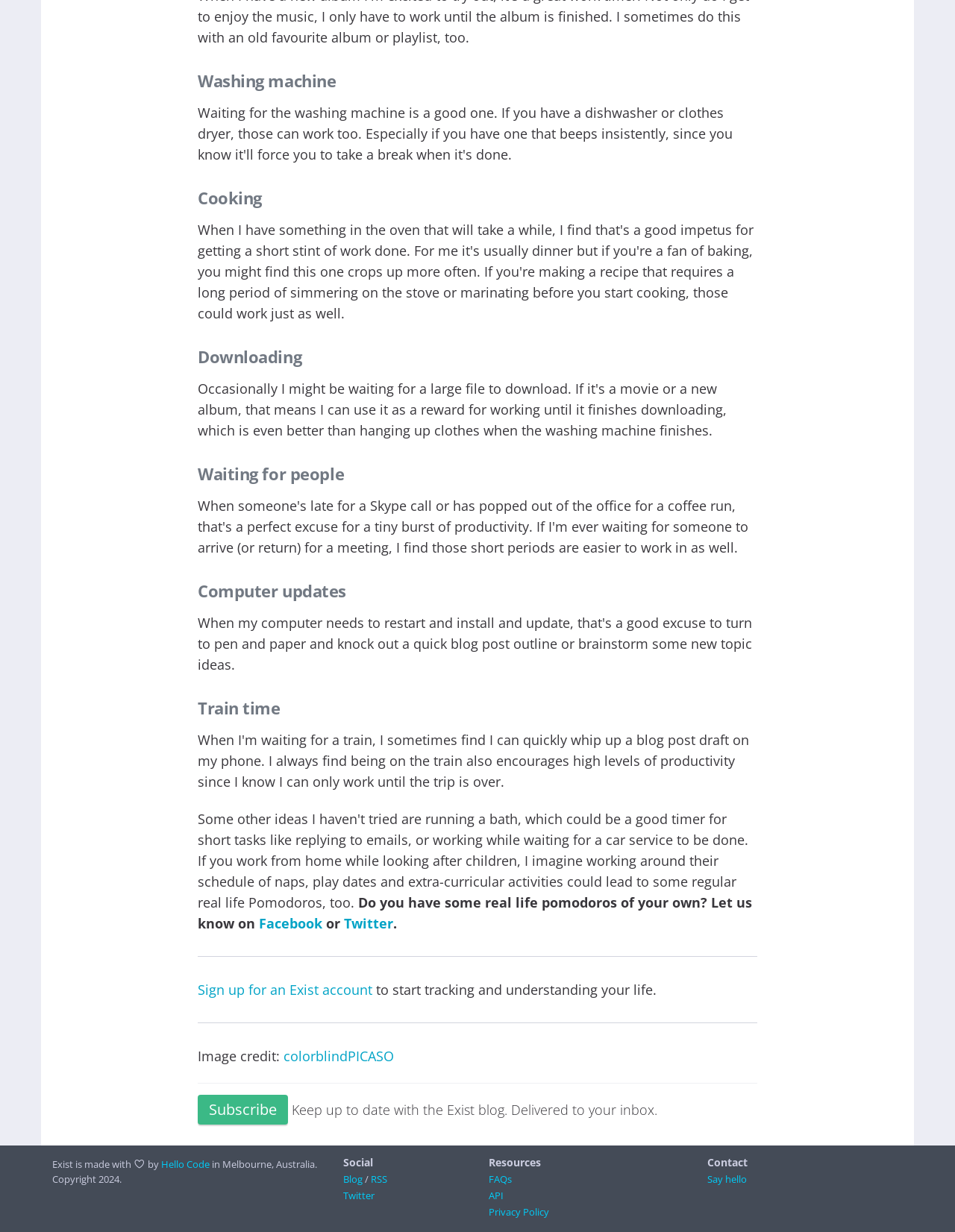Answer the question with a brief word or phrase:
What is the purpose of Exist?

to track and understand life